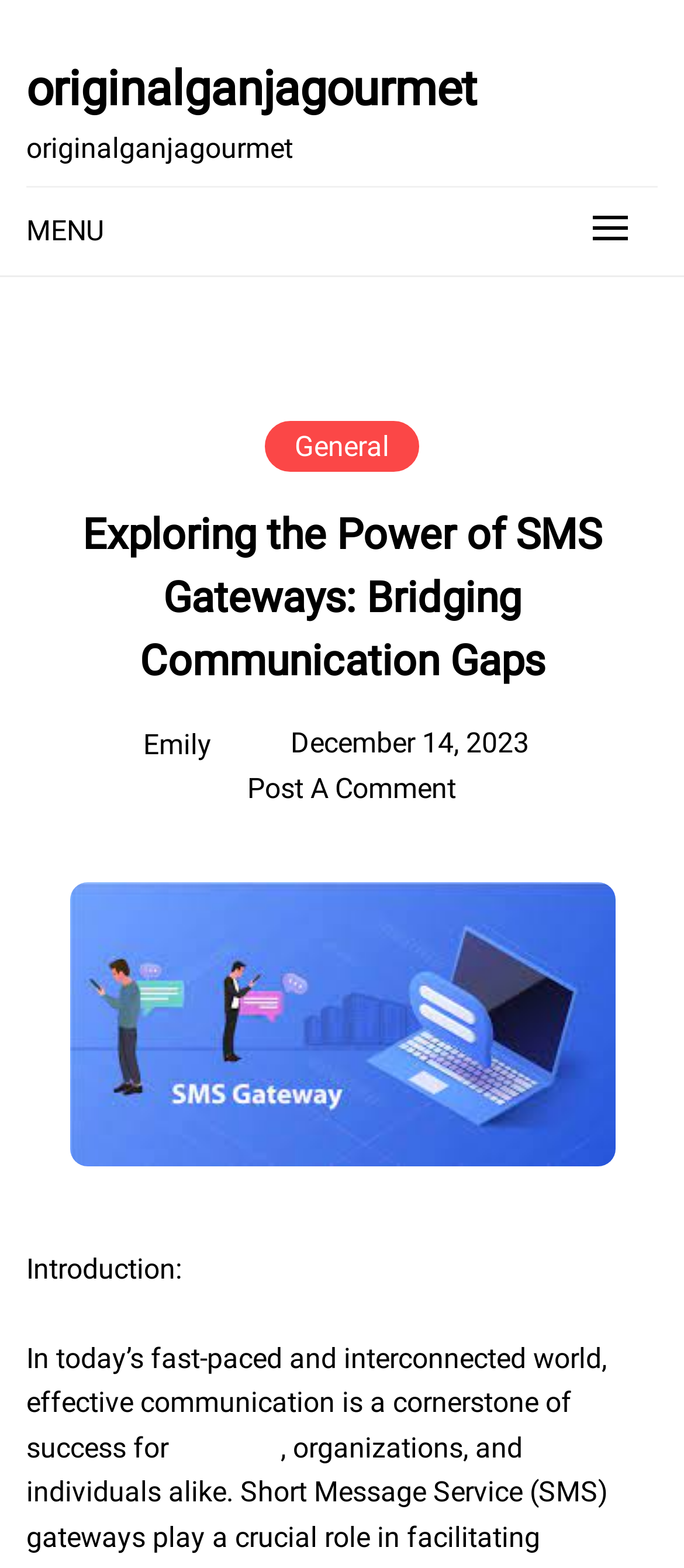By analyzing the image, answer the following question with a detailed response: What is the date of the latest article?

I found the date by looking at the link 'December 14, 2023' which is located near the author's name.